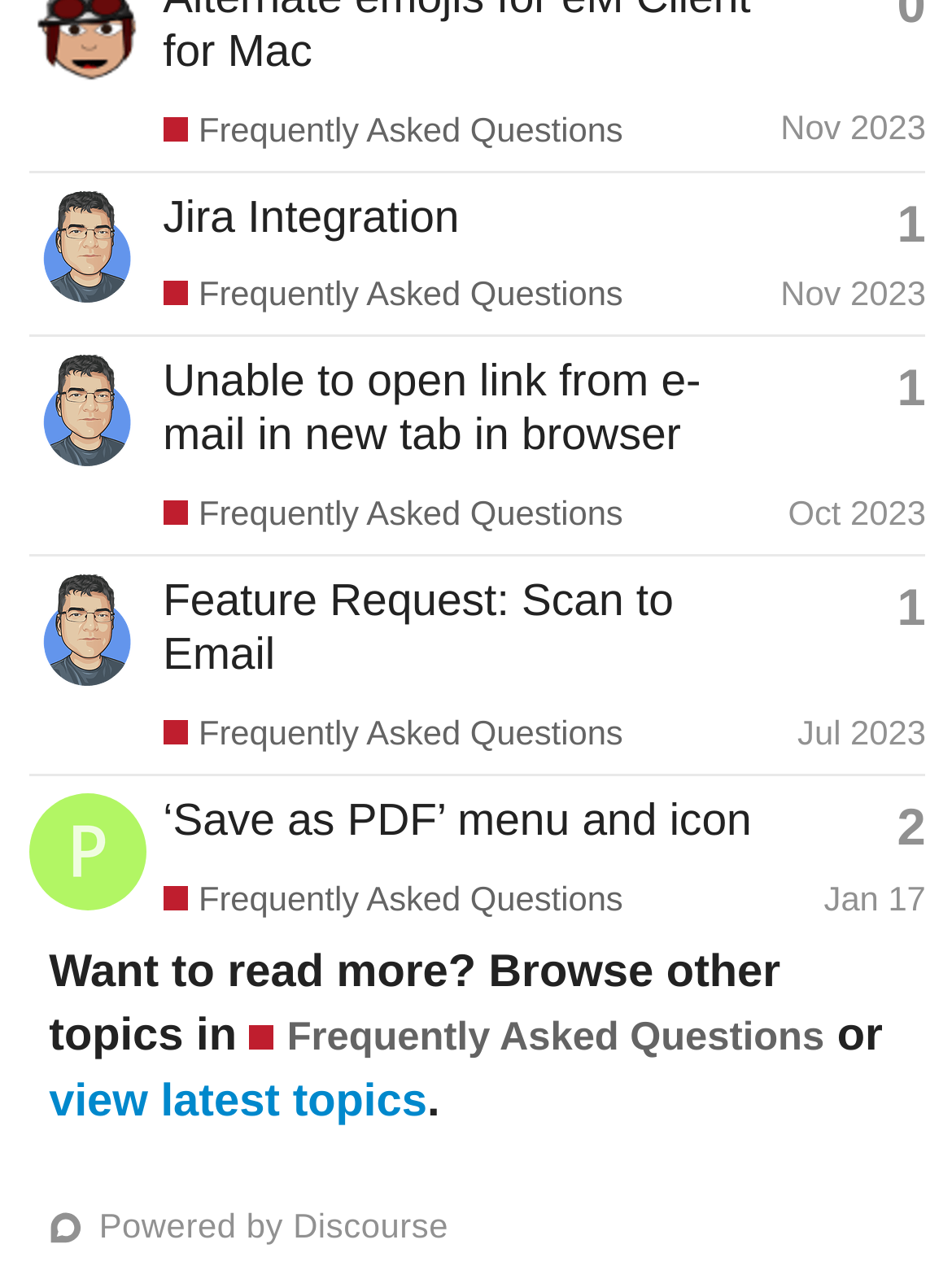Identify the bounding box for the UI element described as: "aria-label="cyberzork's profile, latest poster"". The coordinates should be four float numbers between 0 and 1, i.e., [left, top, right, bottom].

[0.03, 0.005, 0.153, 0.038]